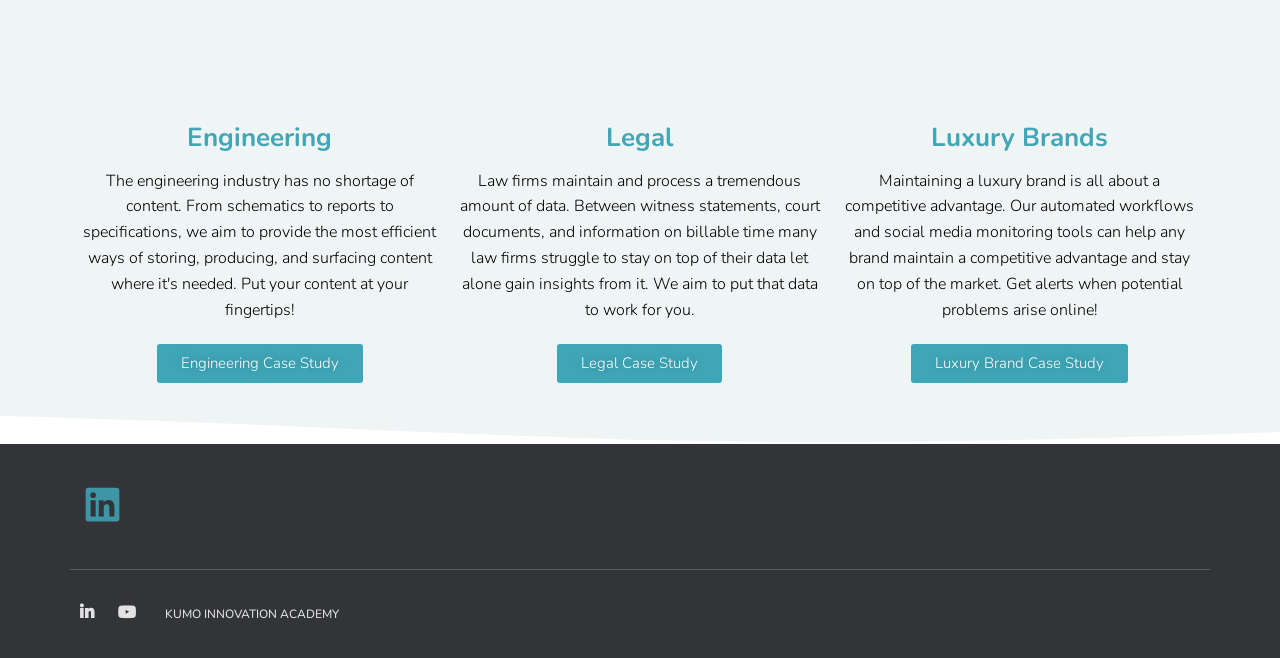Find the bounding box coordinates of the element's region that should be clicked in order to follow the given instruction: "Click on Engineering link". The coordinates should consist of four float numbers between 0 and 1, i.e., [left, top, right, bottom].

[0.161, 0.026, 0.245, 0.055]